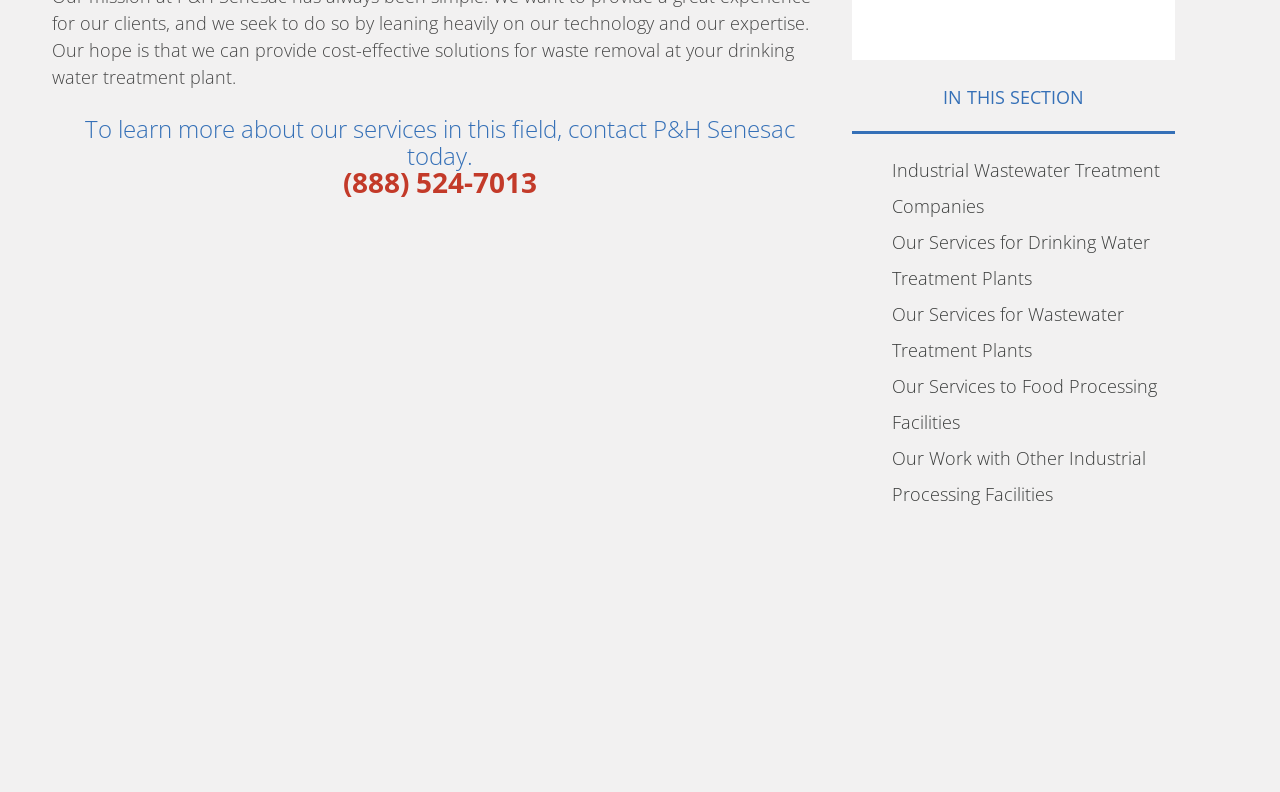What is the topic of the services provided by P&H Senesac?
Based on the image, answer the question with a single word or brief phrase.

Water treatment